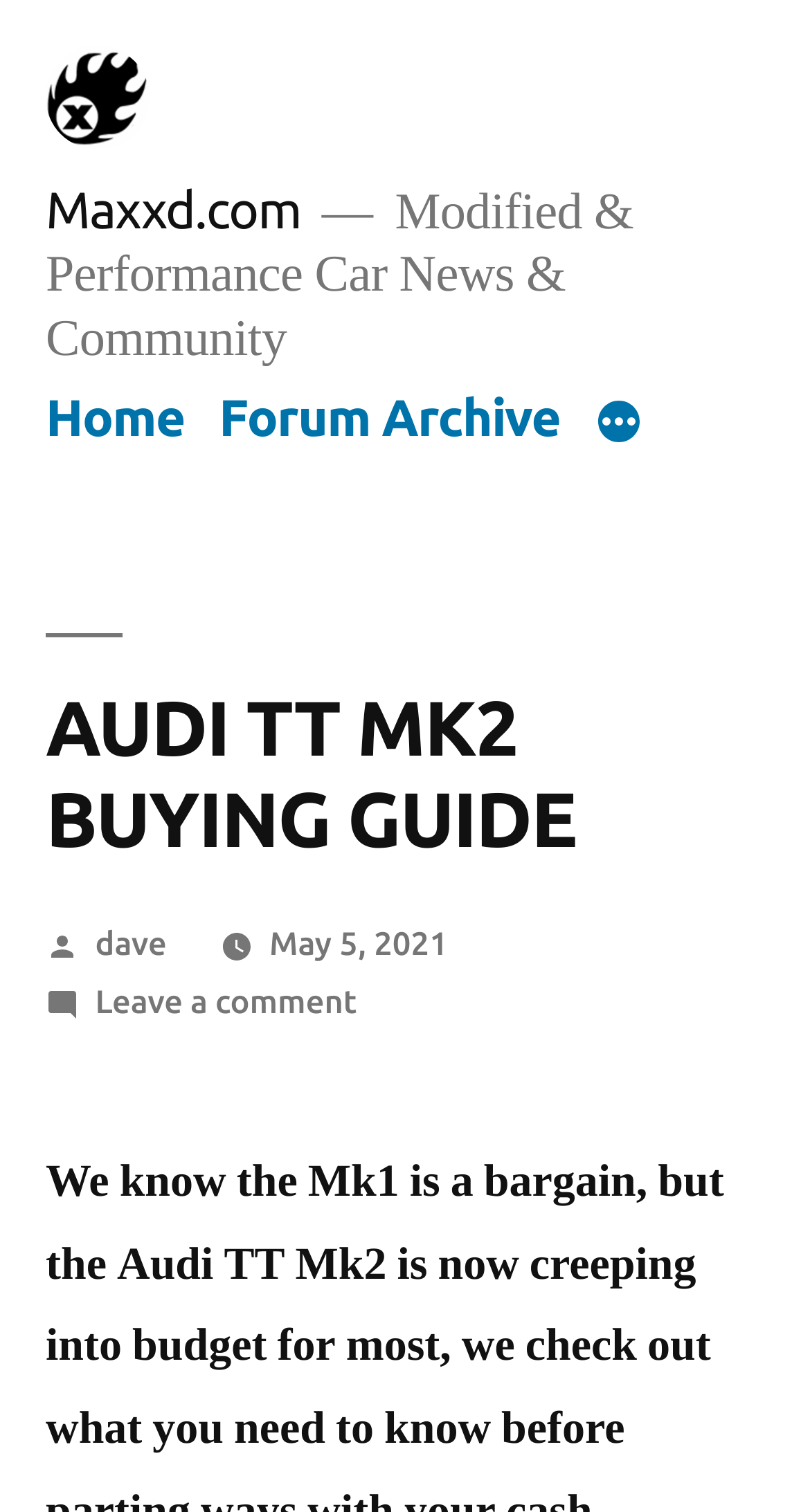Show me the bounding box coordinates of the clickable region to achieve the task as per the instruction: "go to homepage".

[0.056, 0.257, 0.228, 0.295]